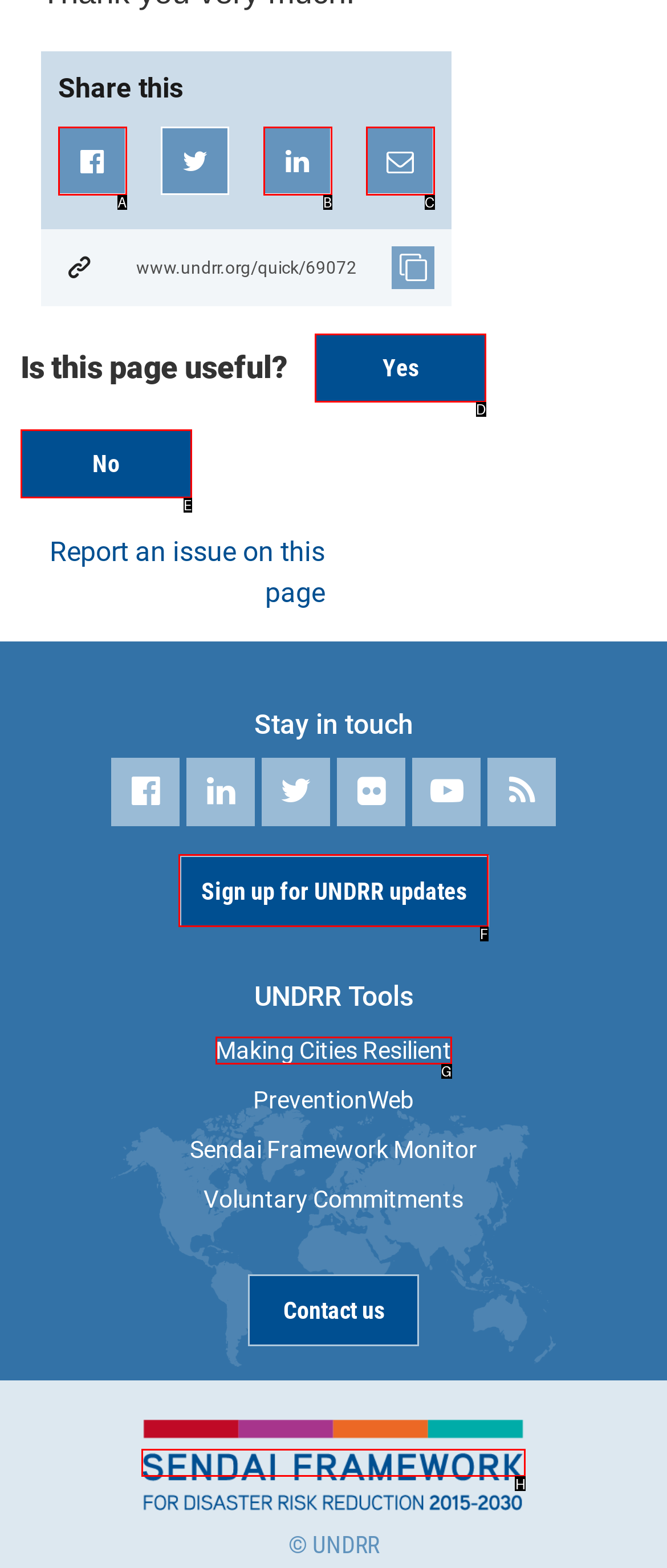Identify the correct UI element to click for the following task: Sign up for UNDRR updates Choose the option's letter based on the given choices.

F